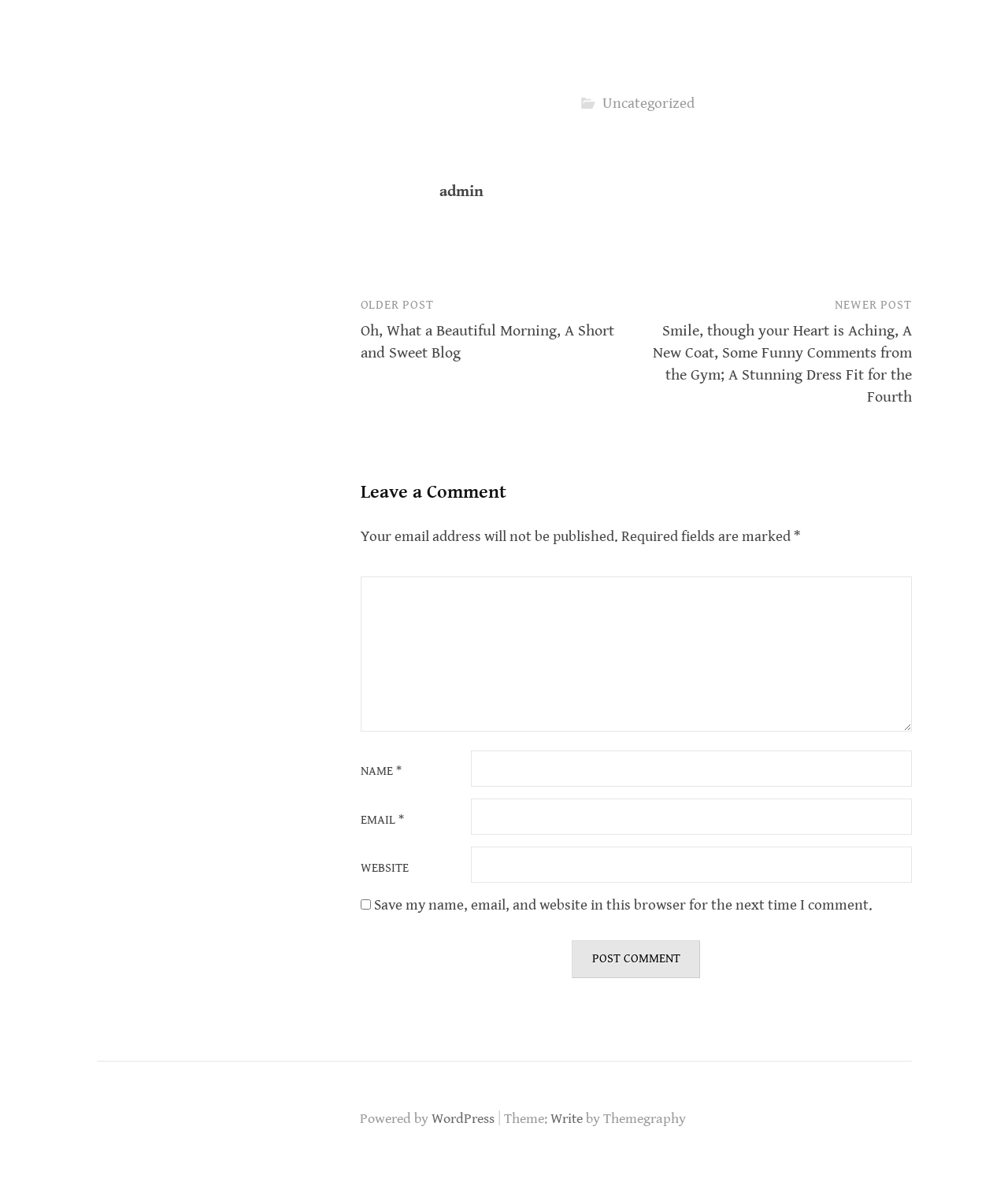Observe the image and answer the following question in detail: What is the theme of the website?

I found the theme of the website by looking at the footer section, where it says 'Theme: Write'.